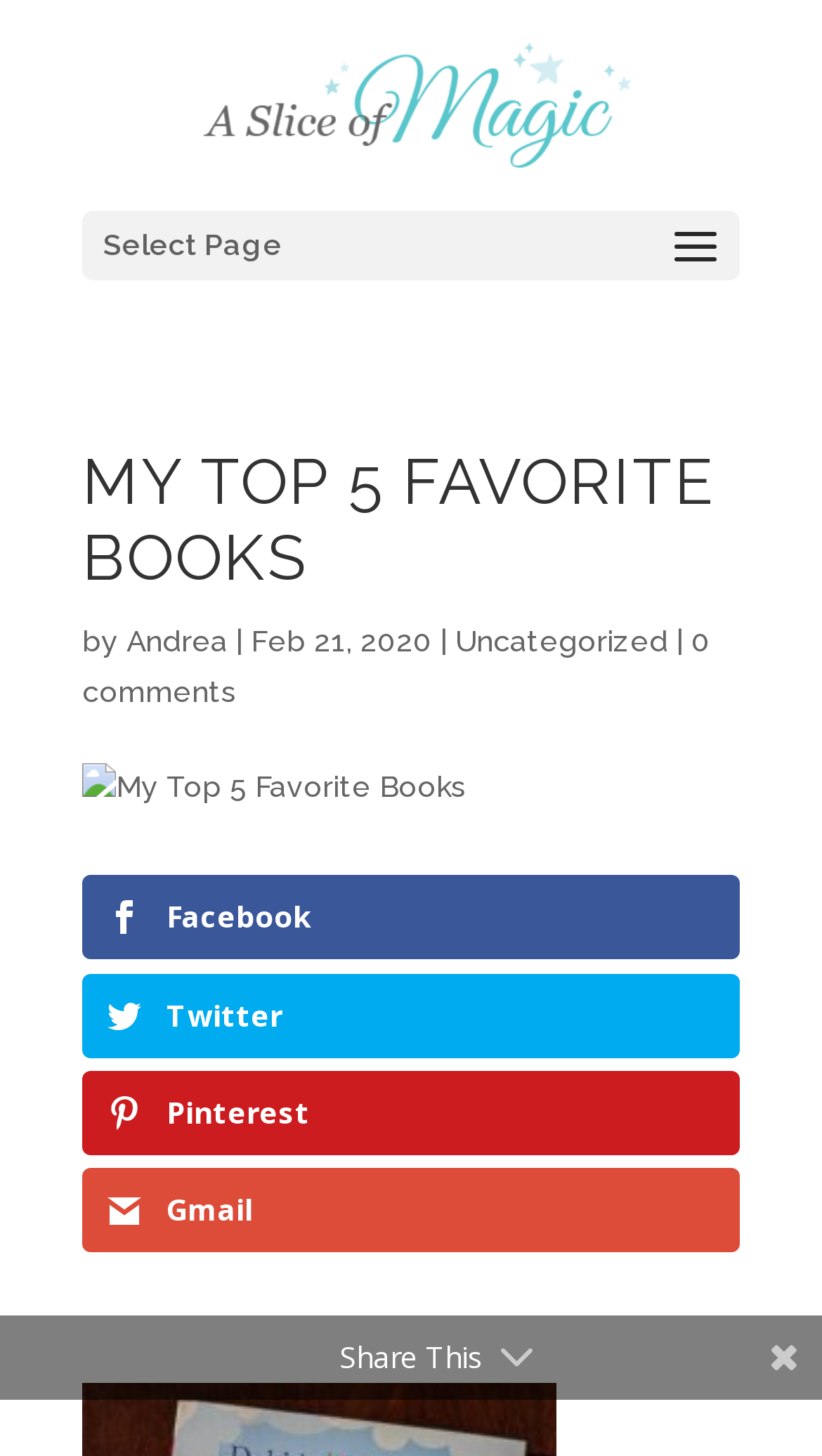Pinpoint the bounding box coordinates of the element that must be clicked to accomplish the following instruction: "browse Top News". The coordinates should be in the format of four float numbers between 0 and 1, i.e., [left, top, right, bottom].

None